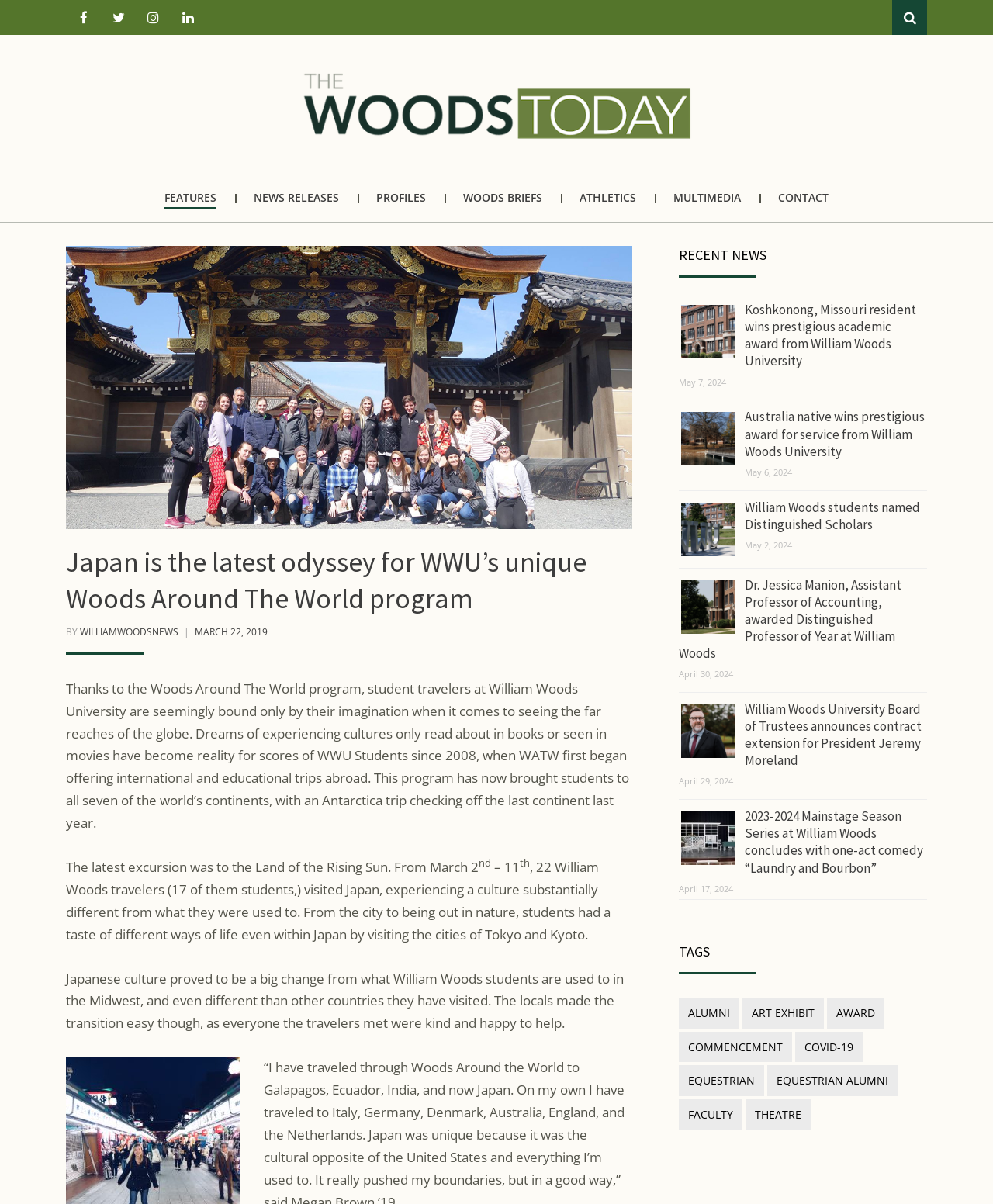Please answer the following question using a single word or phrase: 
What is the name of the city where students visited in Japan?

Tokyo and Kyoto